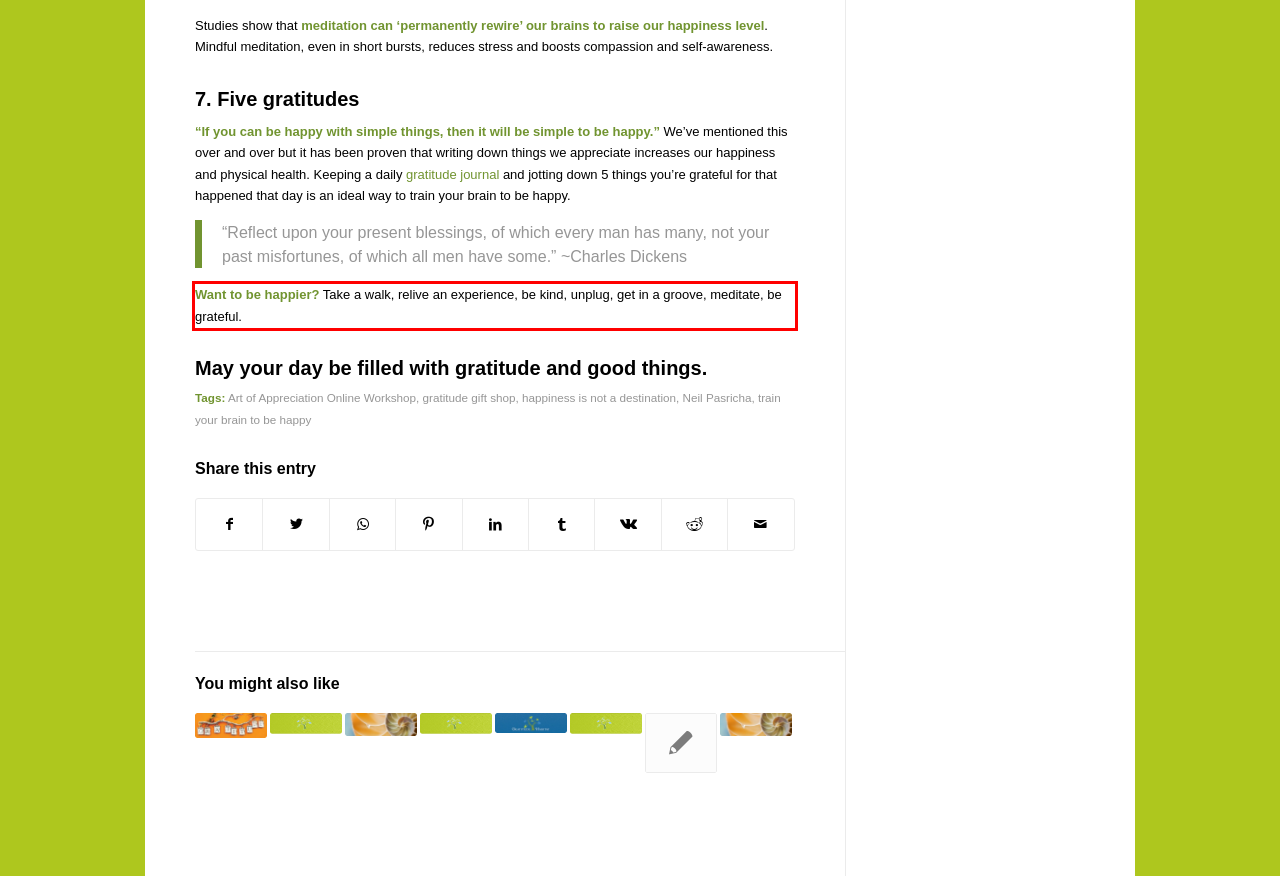Examine the screenshot of the webpage, locate the red bounding box, and perform OCR to extract the text contained within it.

Want to be happier? Take a walk, relive an experience, be kind, unplug, get in a groove, meditate, be grateful.